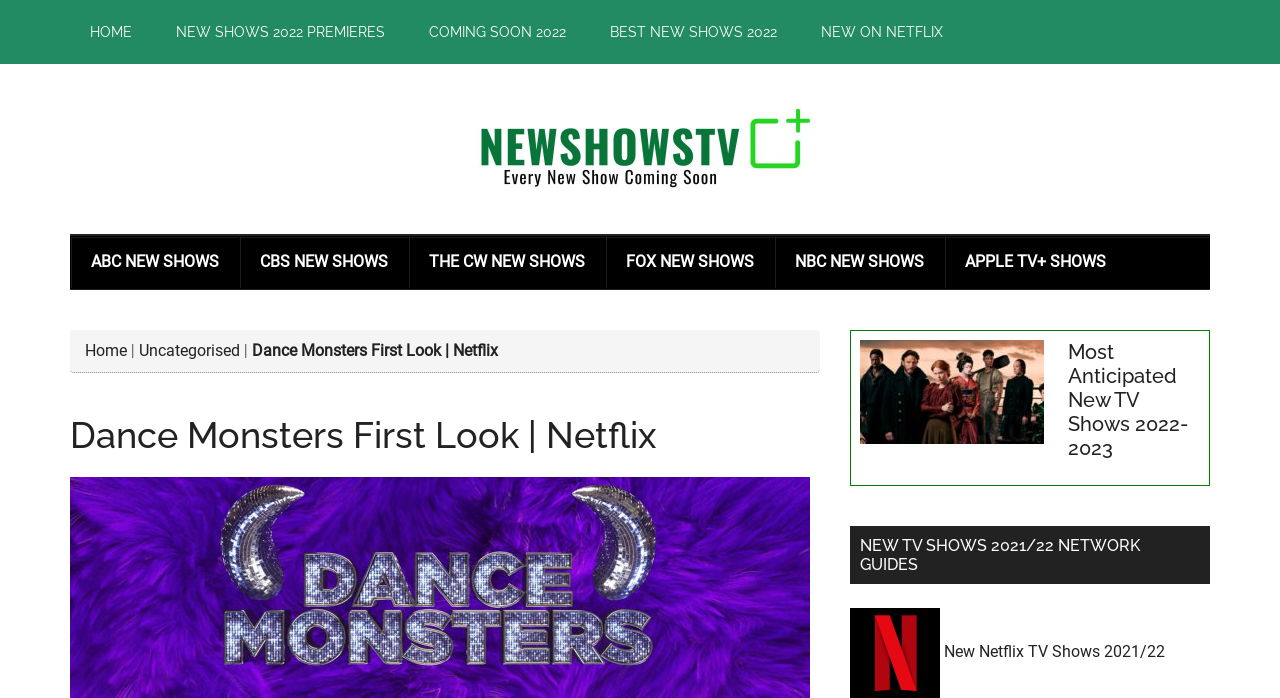Extract the main title from the webpage and generate its text.

Dance Monsters First Look | Netflix